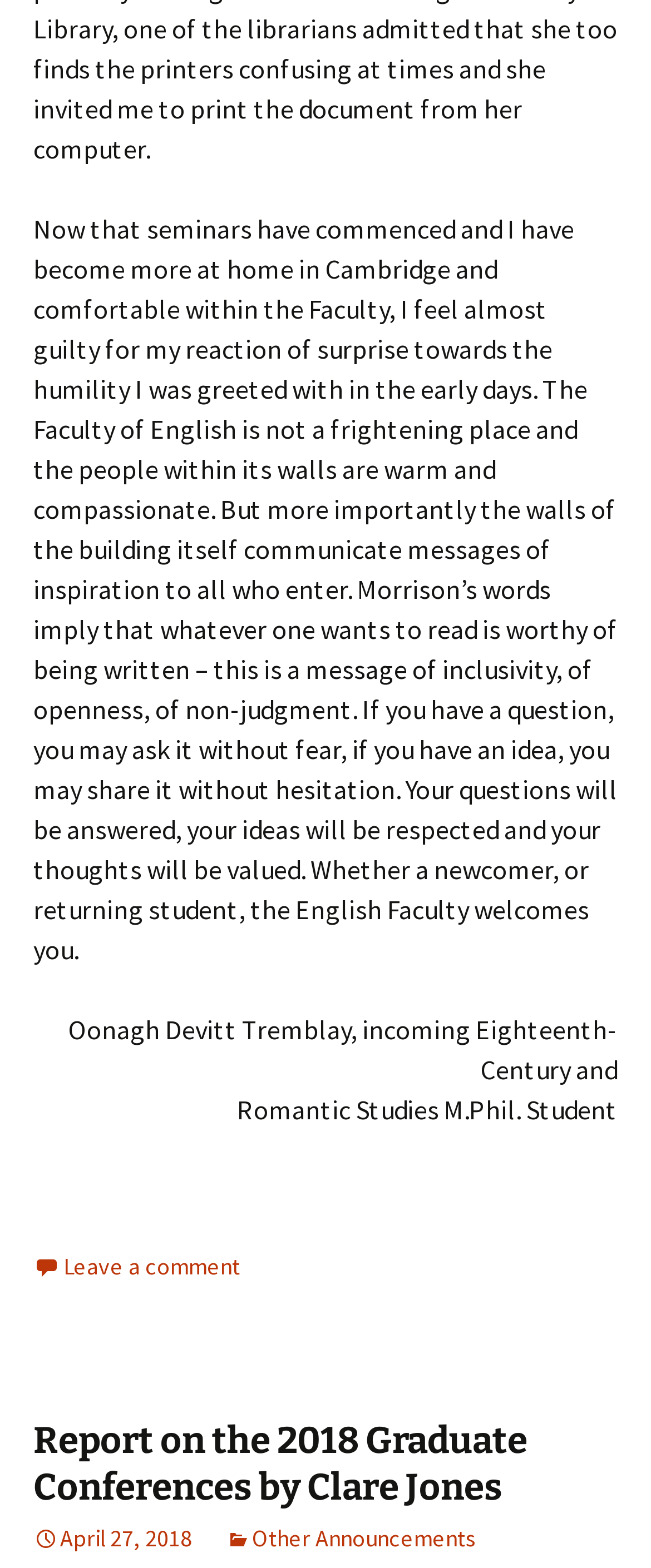Identify the bounding box coordinates for the UI element described as: "Other Announcements". The coordinates should be provided as four floats between 0 and 1: [left, top, right, bottom].

[0.346, 0.971, 0.733, 0.99]